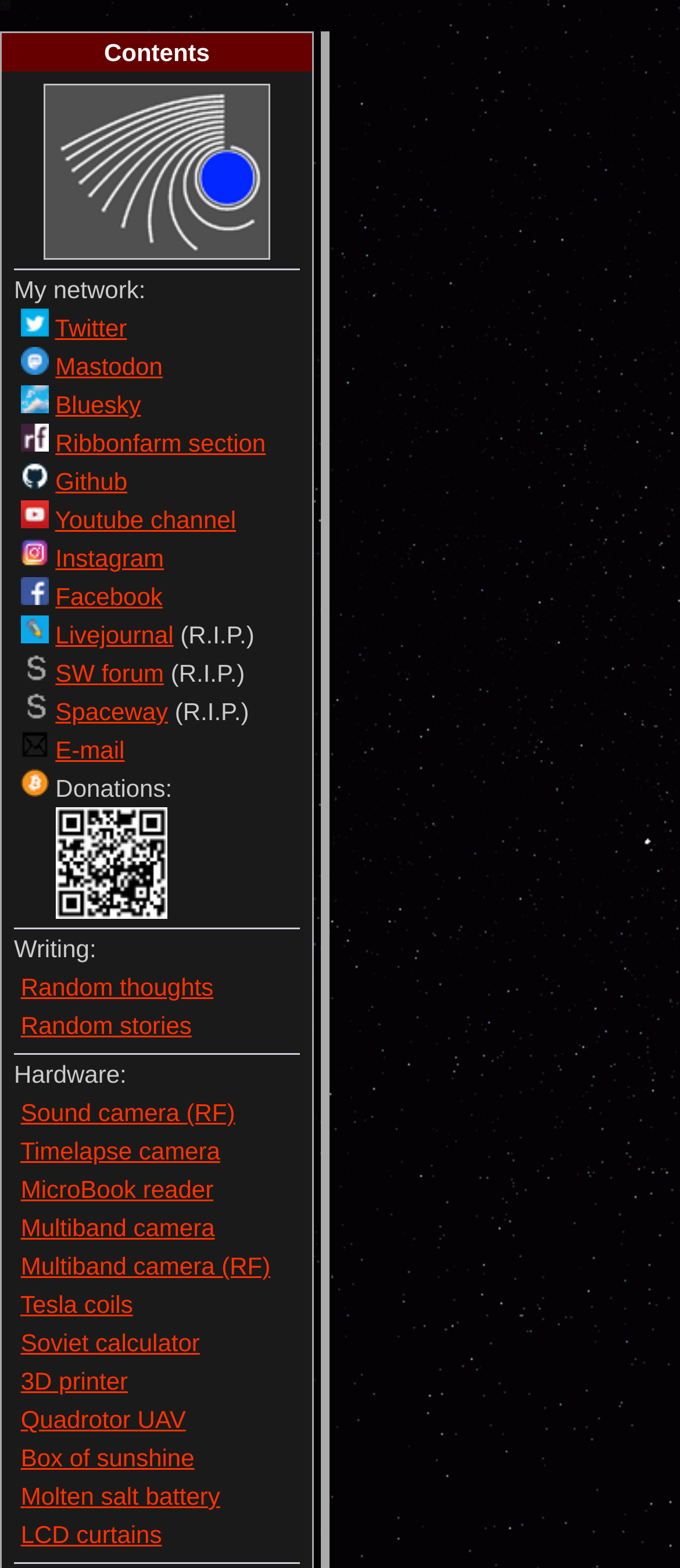Determine the bounding box coordinates of the target area to click to execute the following instruction: "Click the Twitter link."

[0.081, 0.2, 0.187, 0.218]